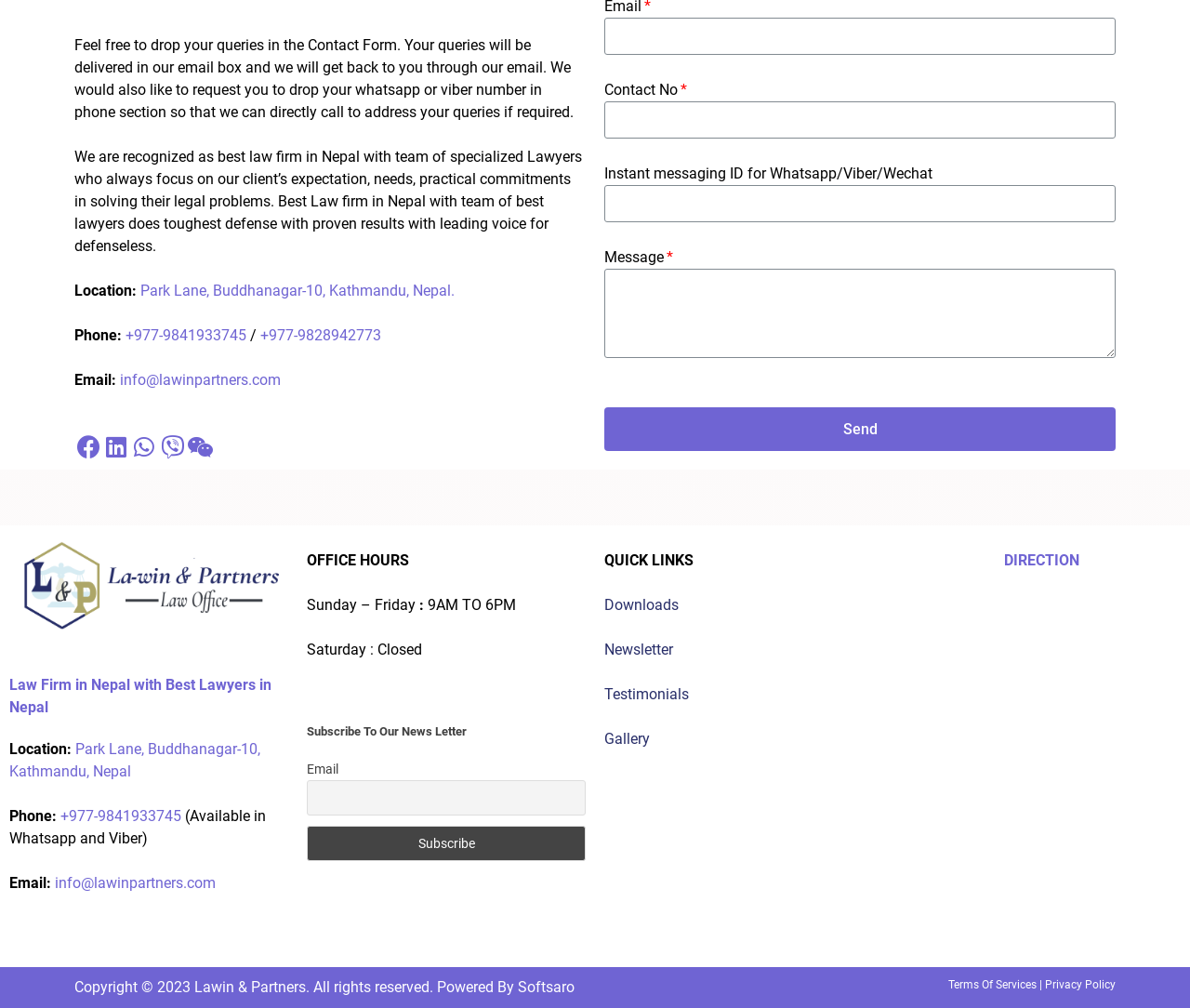Using the element description: "parent_node: Message name="form_fields[message]"", determine the bounding box coordinates. The coordinates should be in the format [left, top, right, bottom], with values between 0 and 1.

[0.508, 0.267, 0.938, 0.355]